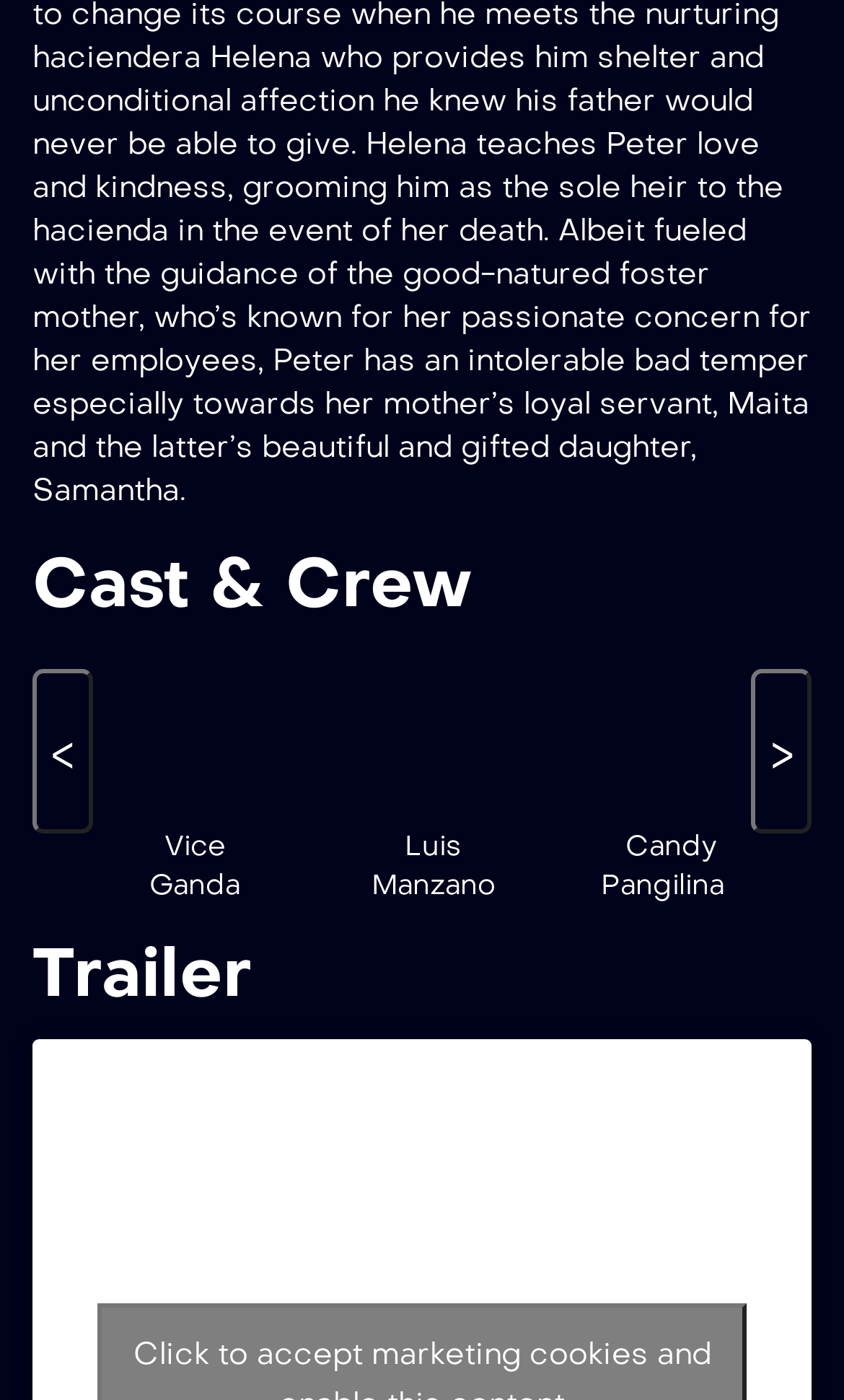Locate the bounding box coordinates of the element that needs to be clicked to carry out the instruction: "Buy From Amazon". The coordinates should be given as four float numbers ranging from 0 to 1, i.e., [left, top, right, bottom].

None